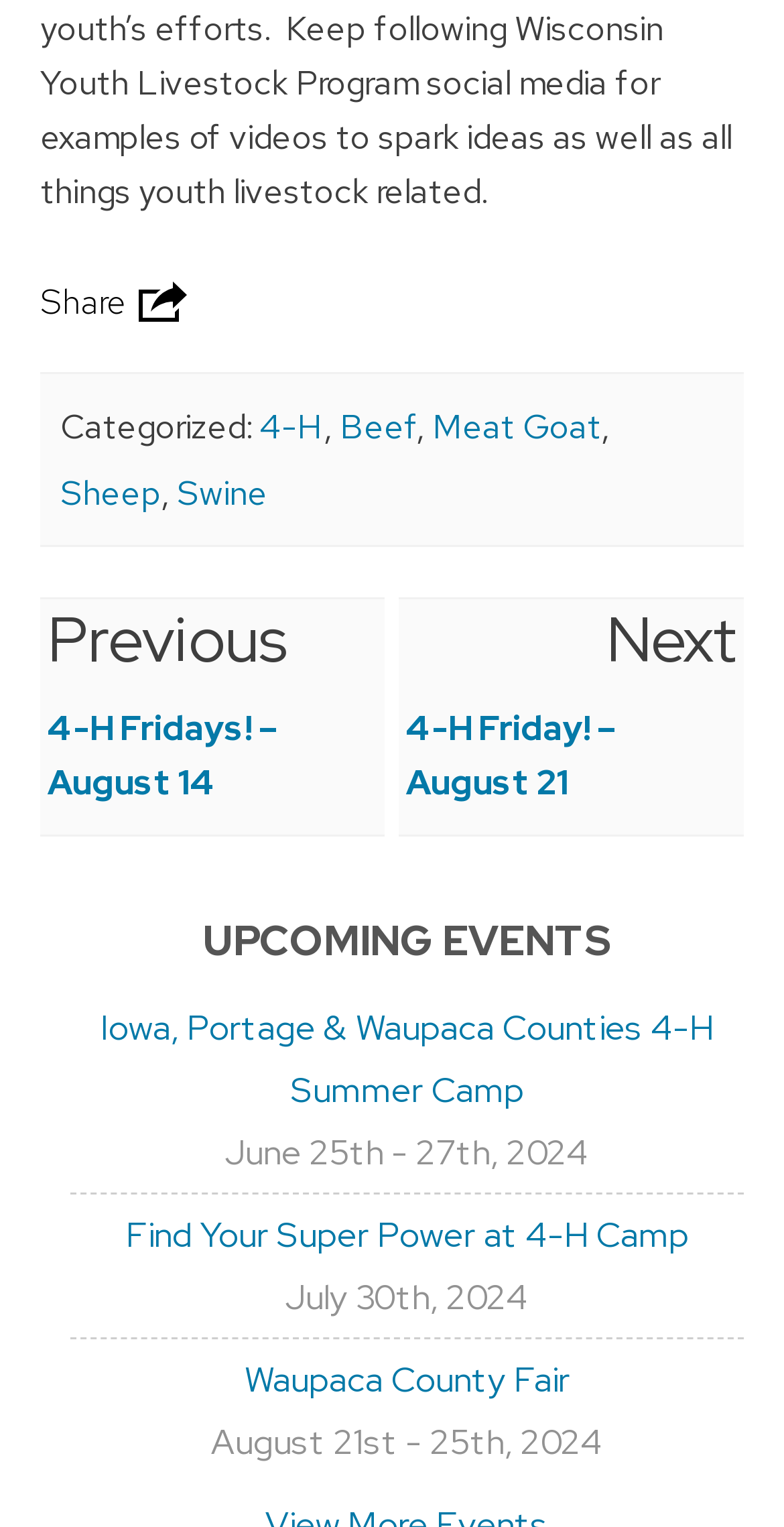Kindly determine the bounding box coordinates of the area that needs to be clicked to fulfill this instruction: "Click on the '4-H' link".

[0.331, 0.265, 0.413, 0.294]